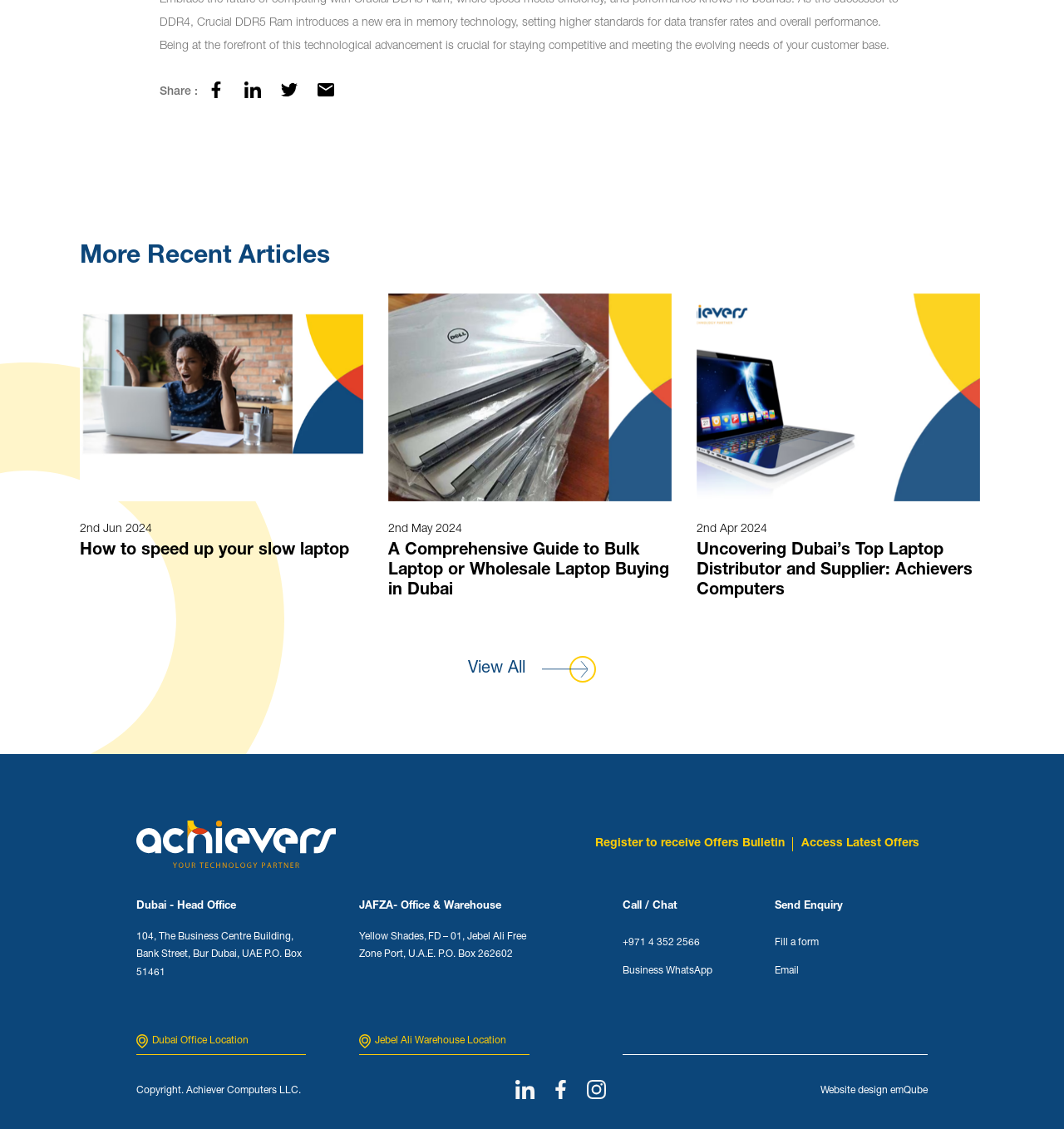Please determine the bounding box coordinates for the UI element described as: "title="Share by Email"".

[0.289, 0.066, 0.323, 0.097]